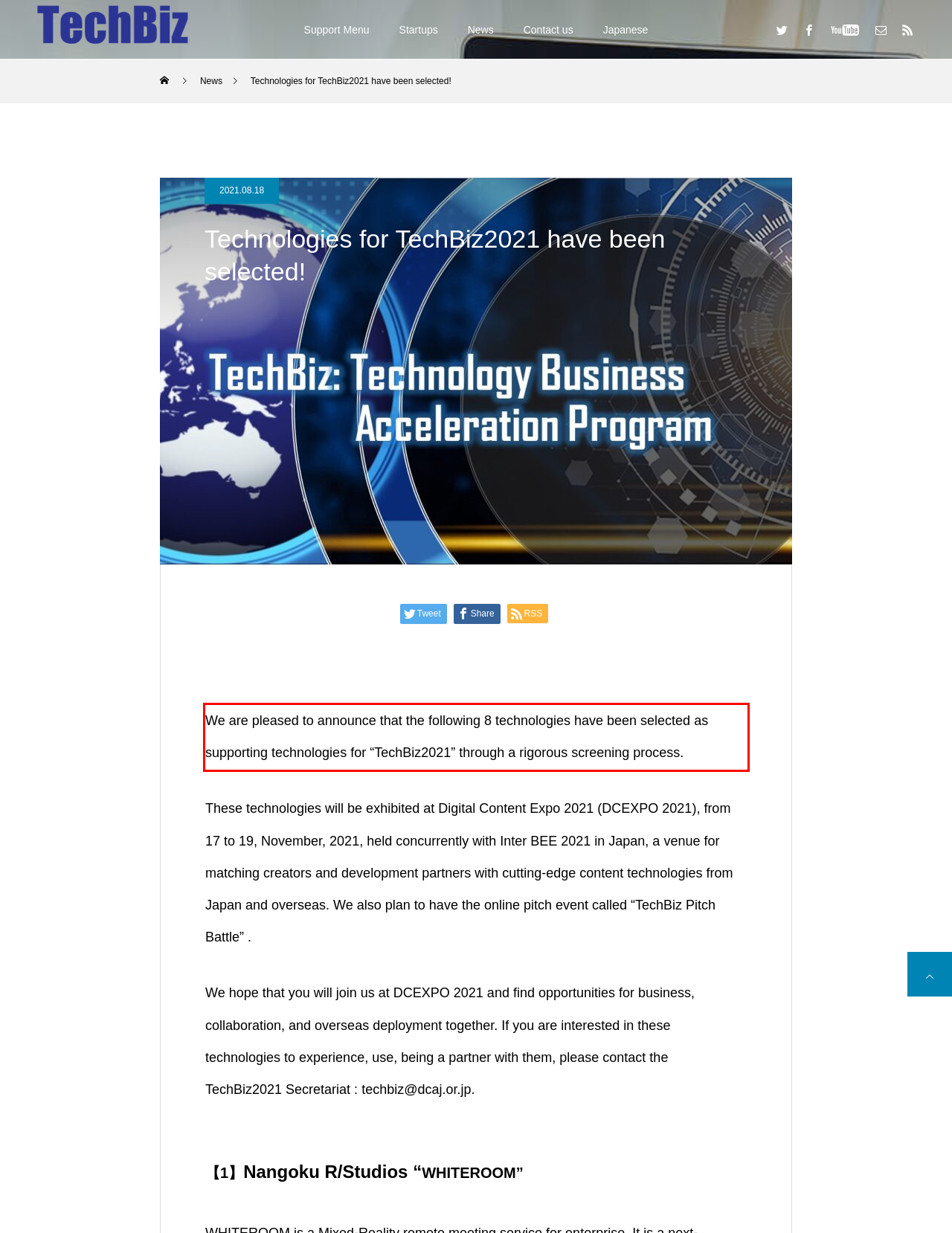Inspect the webpage screenshot that has a red bounding box and use OCR technology to read and display the text inside the red bounding box.

We are pleased to announce that the following 8 technologies have been selected as supporting technologies for “TechBiz2021” through a rigorous screening process.